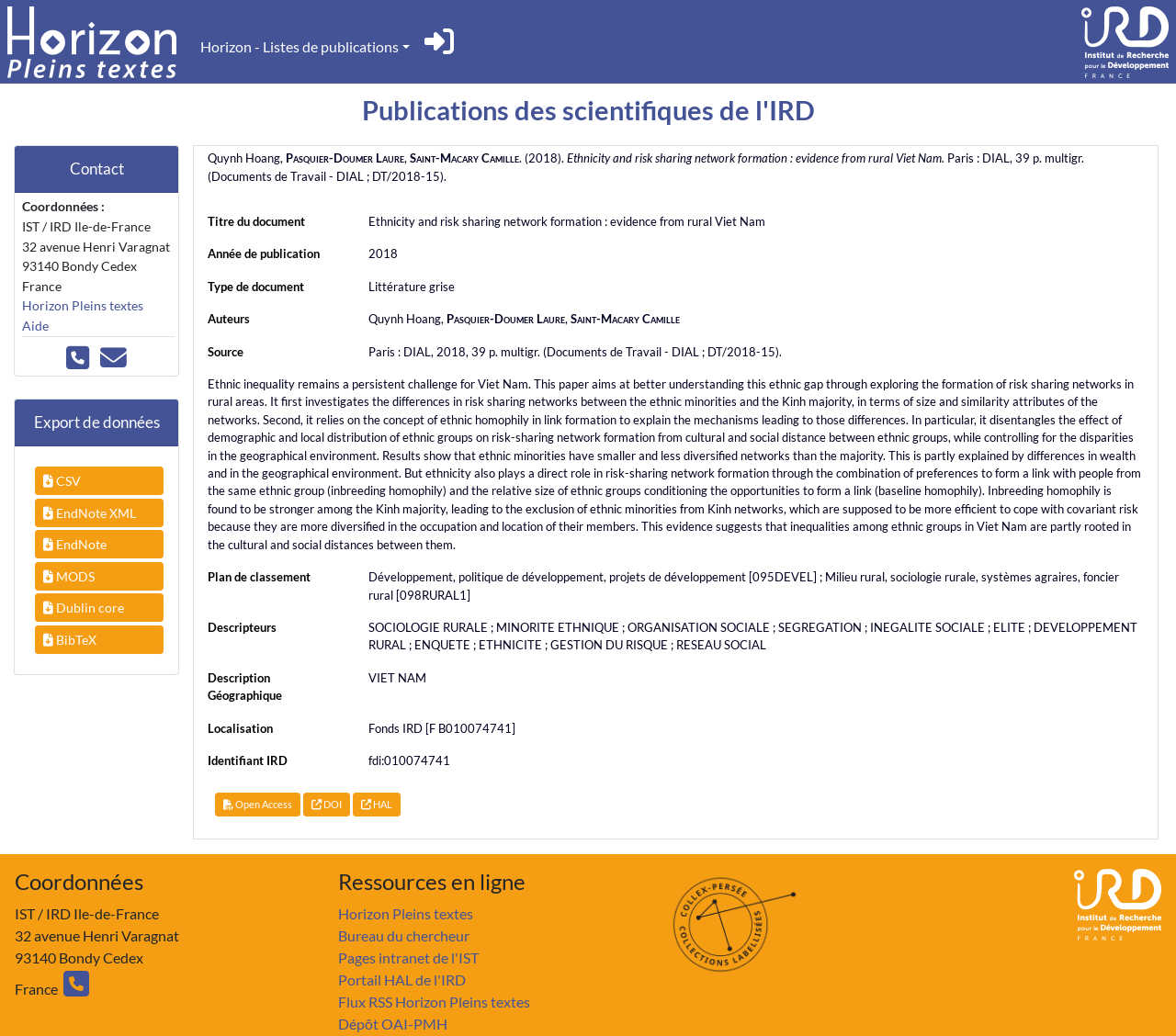Please find the bounding box coordinates of the section that needs to be clicked to achieve this instruction: "Export data in CSV format".

[0.028, 0.449, 0.136, 0.479]